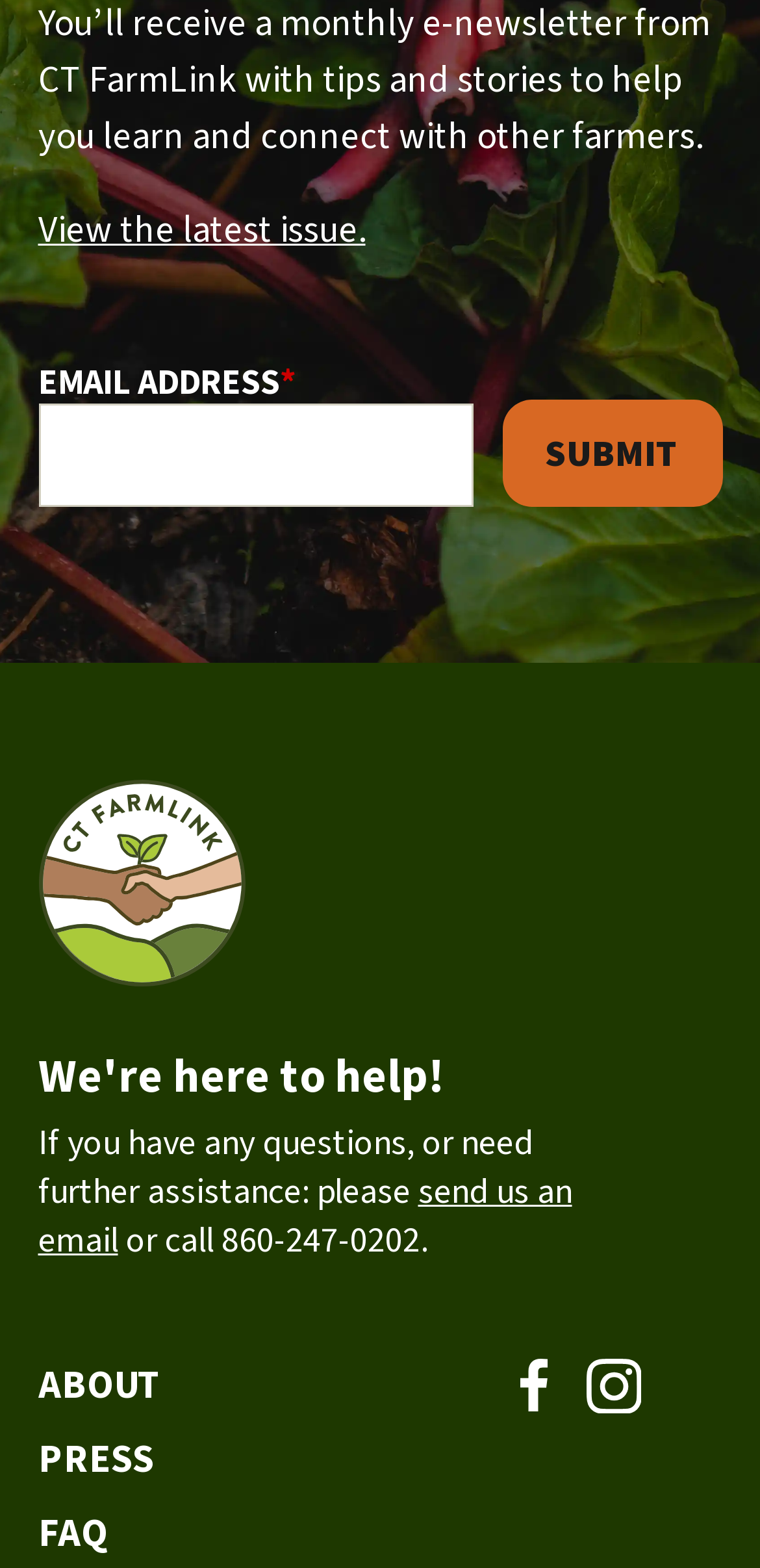Given the description of the UI element: "Facebook", predict the bounding box coordinates in the form of [left, top, right, bottom], with each value being a float between 0 and 1.

[0.683, 0.867, 0.72, 0.9]